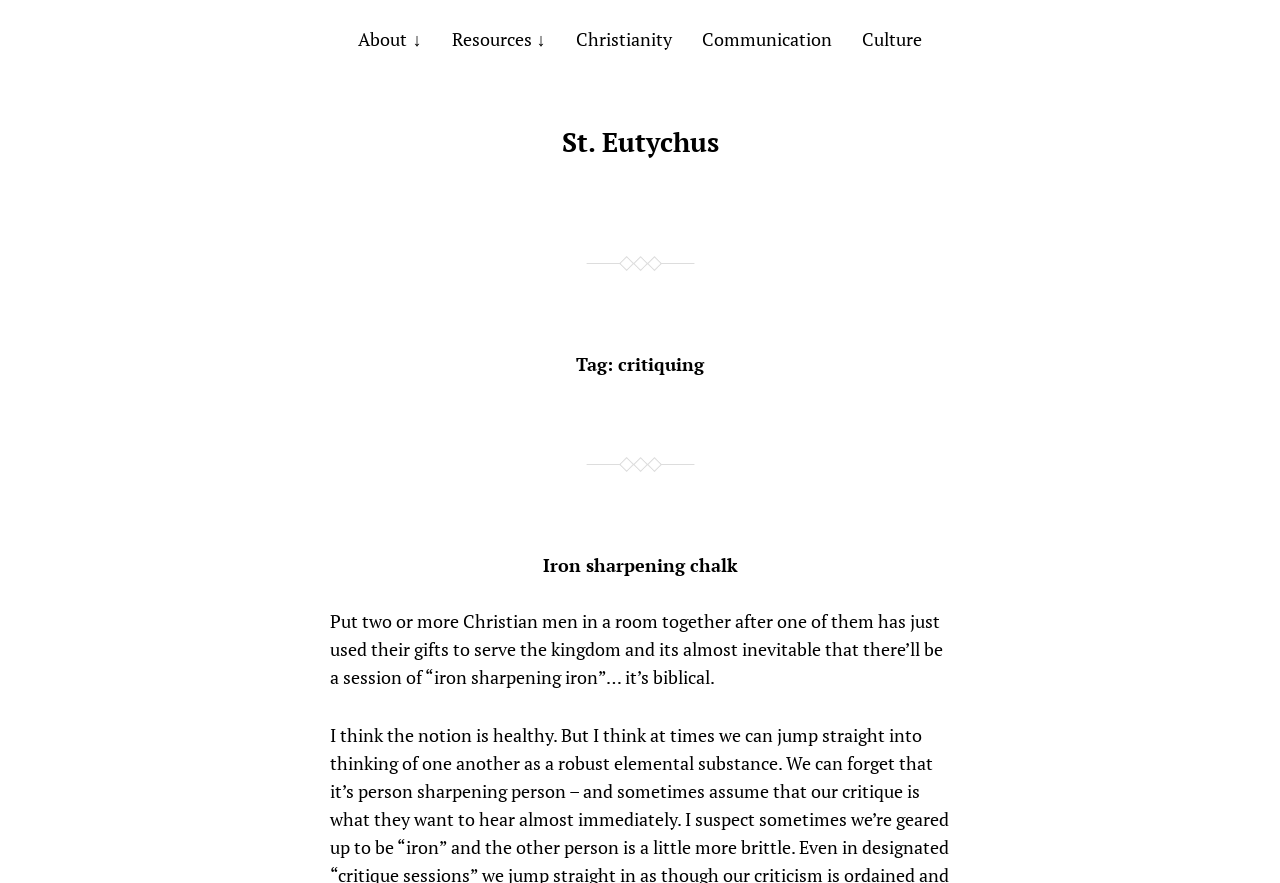Use a single word or phrase to answer the question: What is the topic of the article 'Iron sharpening chalk'?

critiquing